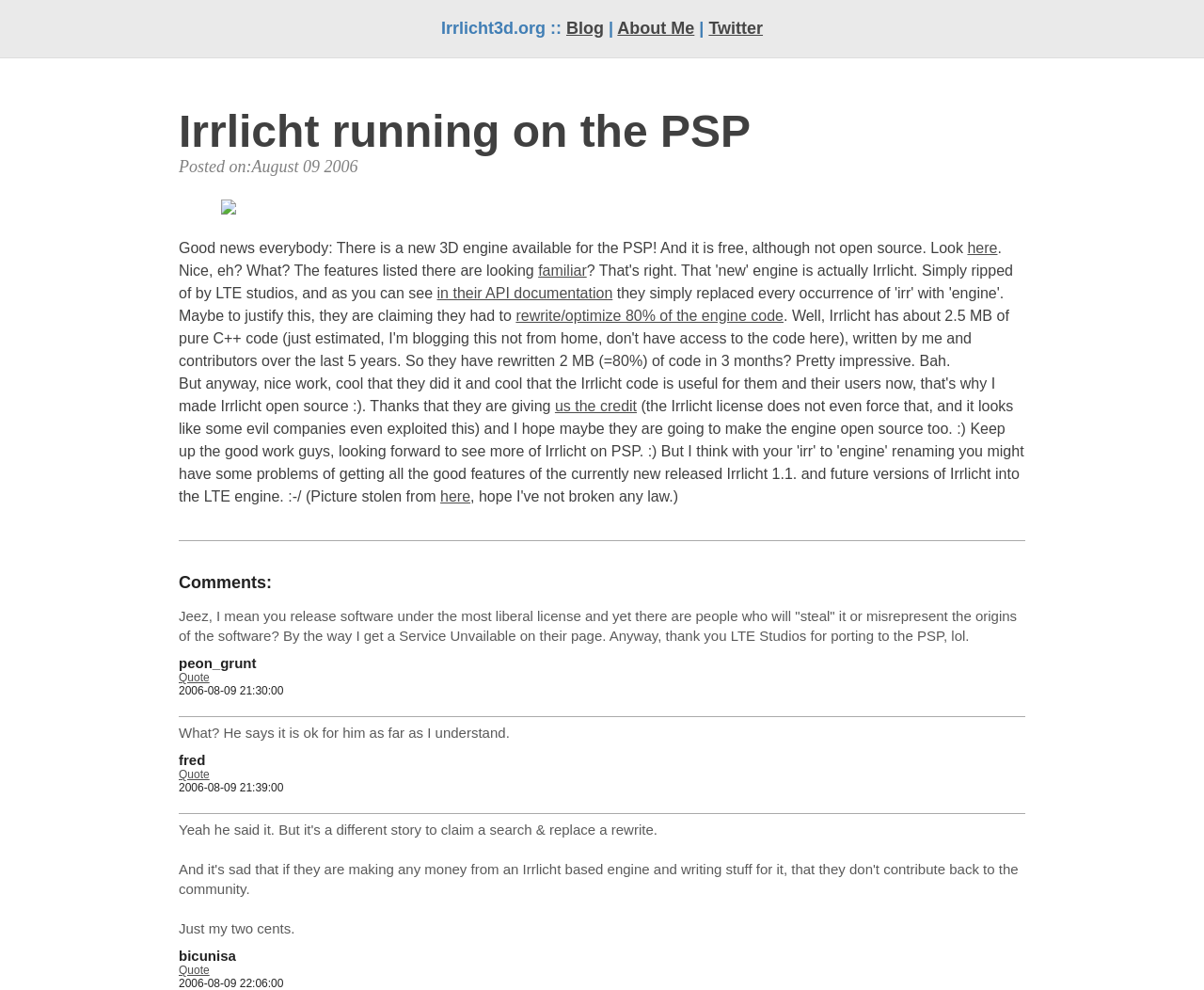Explain in detail what you observe on this webpage.

The webpage is about Irrlicht running on the PSP, a 3D engine available for the PSP. At the top, there is a header section with the website's title "Irrlicht3d.org" followed by links to "Blog", "About Me", and "Twitter". 

Below the header, there is a main heading "Irrlicht running on the PSP" with a posted date "August 09 2006" next to it. On the same line, there is an image. 

The main content of the webpage is a blog post discussing the new 3D engine, mentioning its features and API documentation. There are several links within the text, including "here", "familiar", and "in their API documentation". 

After the blog post, there is a horizontal separator, followed by a heading "Comments:". Below the comments heading, there are three comments from users "peon_grunt", "fred", and "bicunisa", each with a quote link and a timestamp. The comments are separated by horizontal separators.